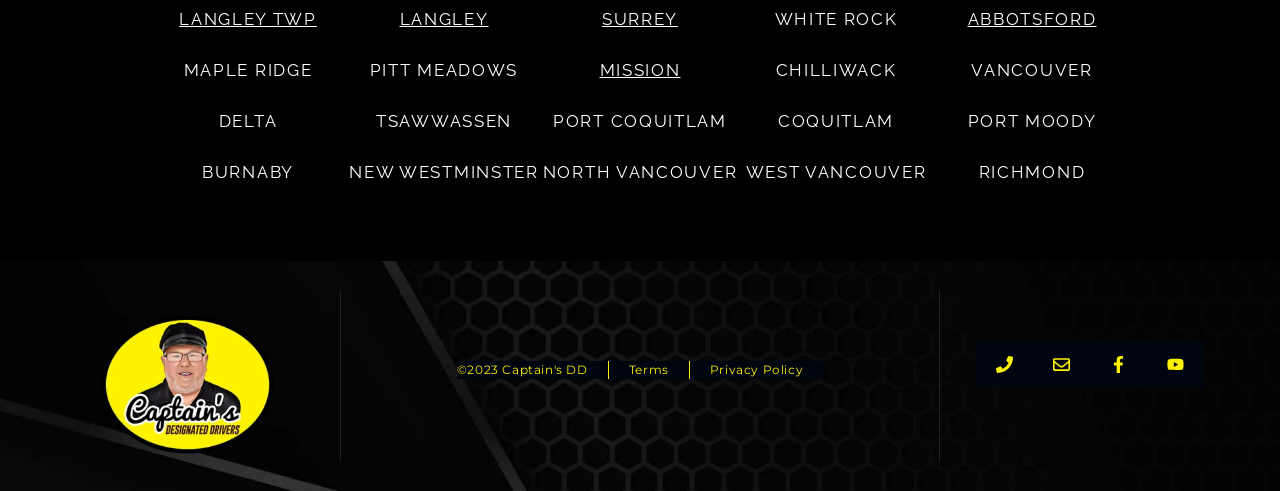How many social media links are at the bottom right of the webpage?
Please provide a comprehensive answer based on the details in the screenshot.

By examining the link elements at the bottom right of the webpage, I can count a total of 4 social media links, each with a unique bounding box coordinate.